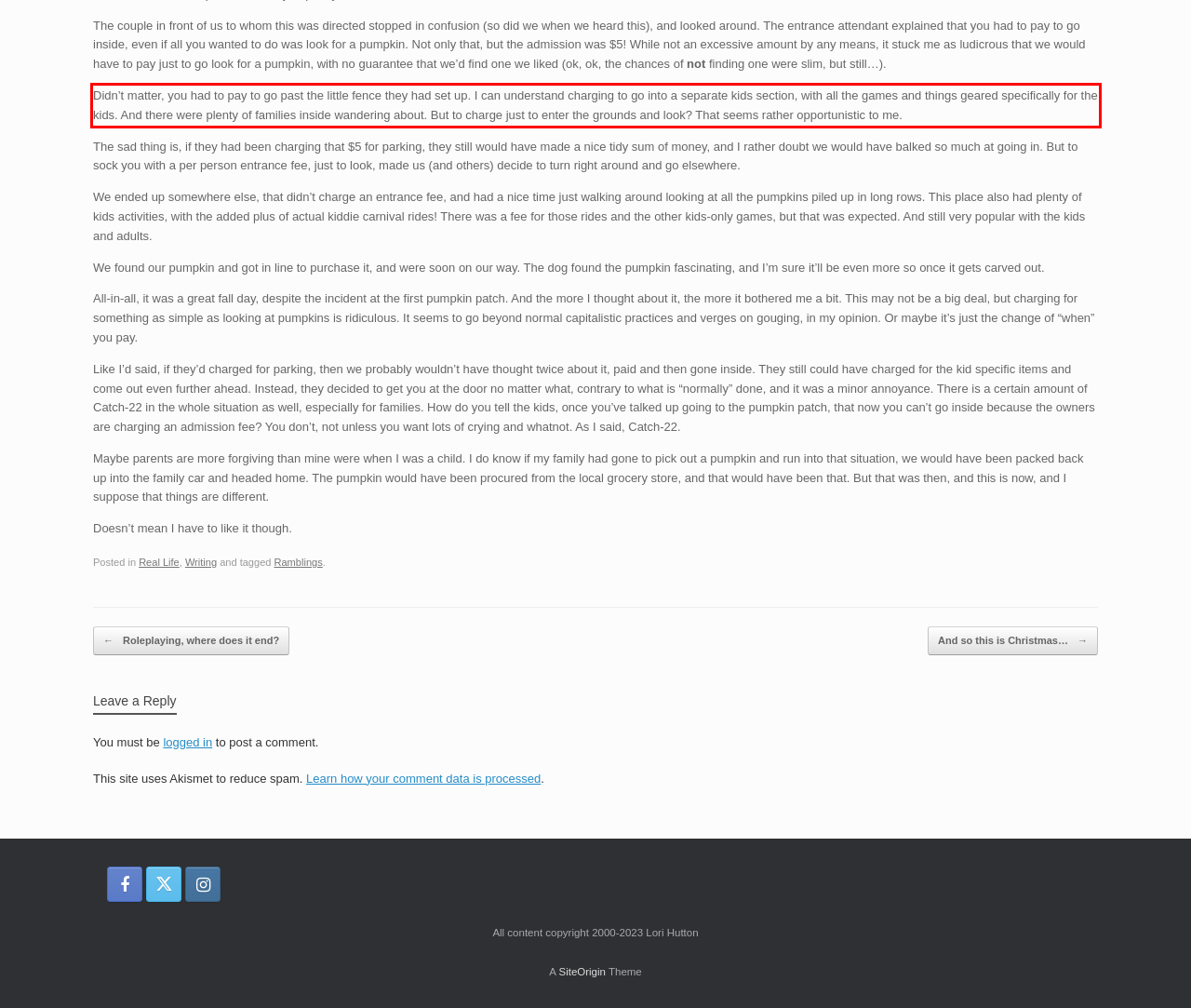Given a webpage screenshot, identify the text inside the red bounding box using OCR and extract it.

Didn’t matter, you had to pay to go past the little fence they had set up. I can understand charging to go into a separate kids section, with all the games and things geared specifically for the kids. And there were plenty of families inside wandering about. But to charge just to enter the grounds and look? That seems rather opportunistic to me.